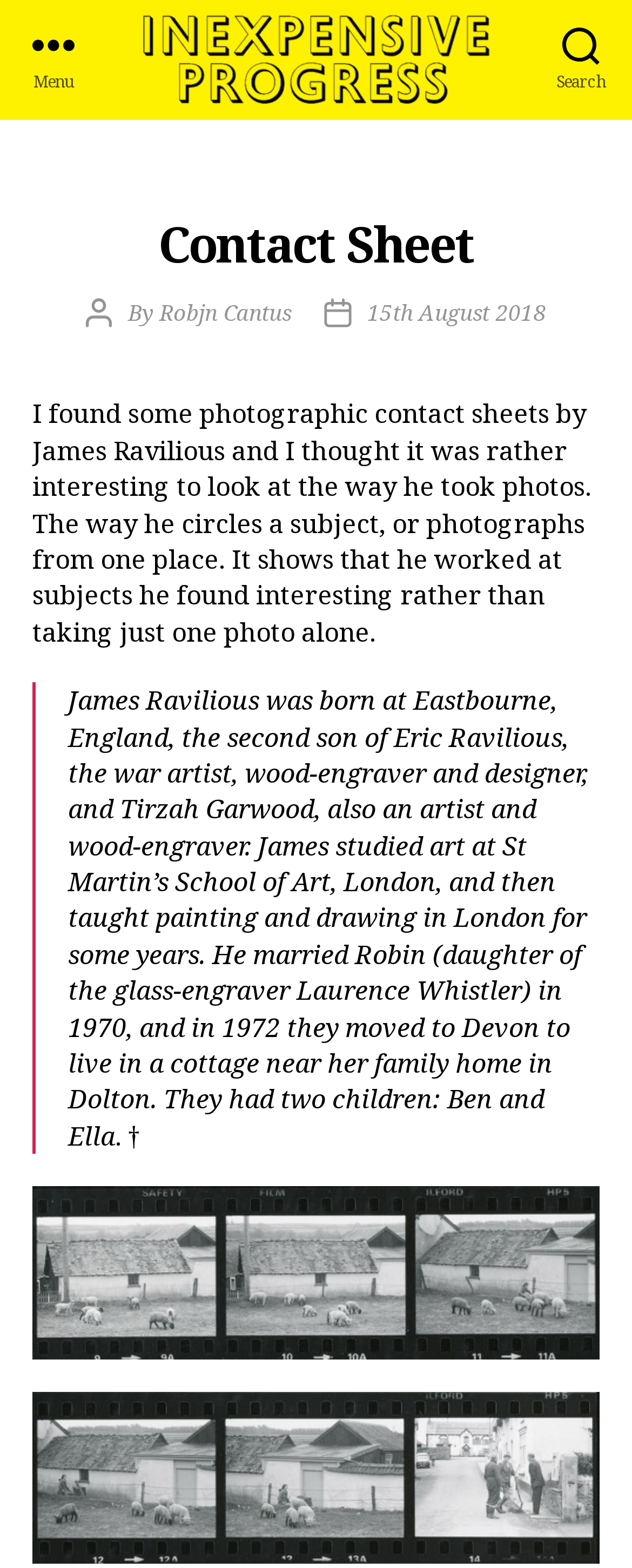Provide the bounding box coordinates for the UI element described in this sentence: "Search". The coordinates should be four float values between 0 and 1, i.e., [left, top, right, bottom].

[0.838, 0.0, 1.0, 0.076]